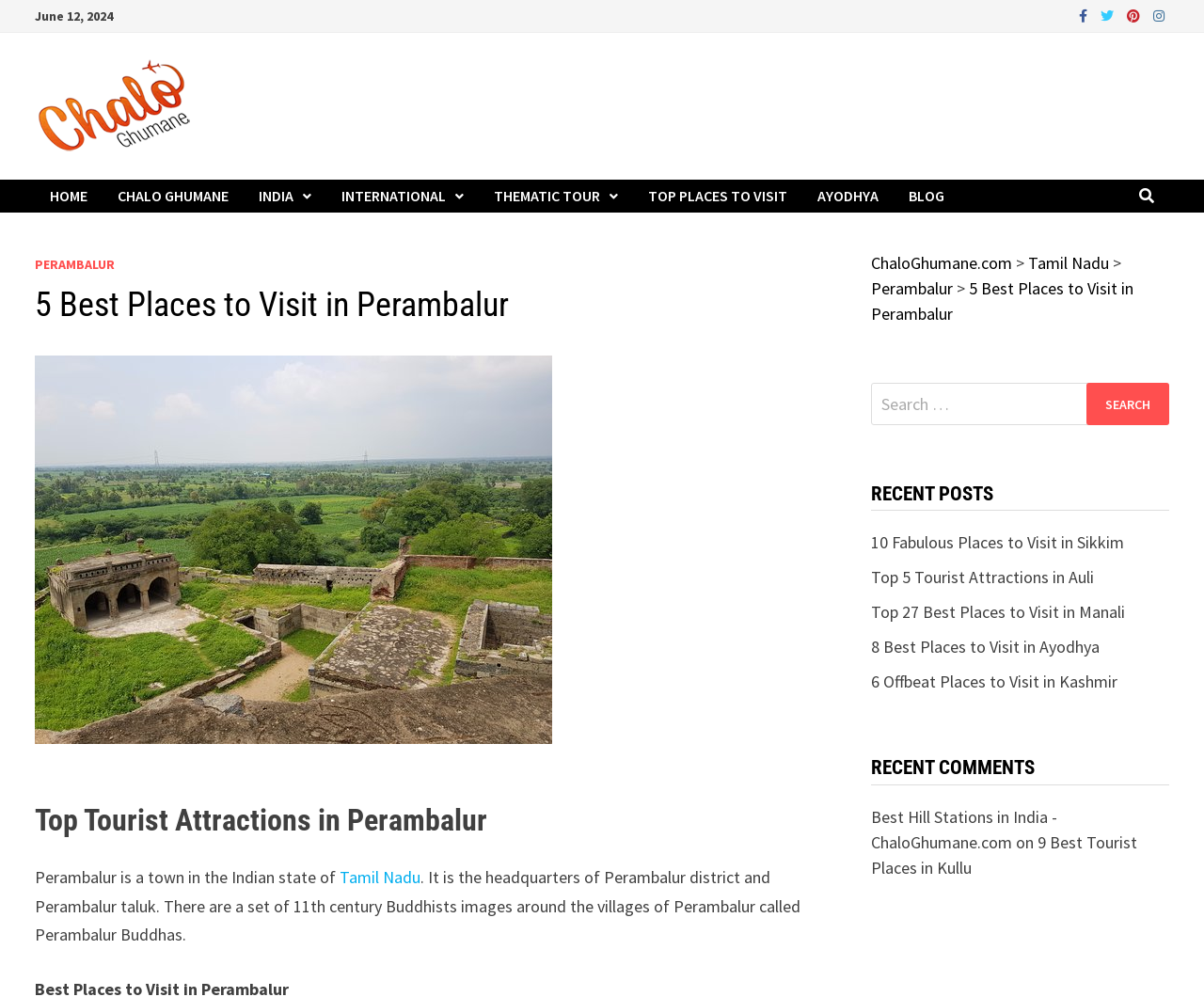Analyze the image and provide a detailed answer to the question: What is the purpose of the search box?

I found the answer by looking at the search box and its label 'Search for:' which suggests that it is used to search for places or tourist attractions.